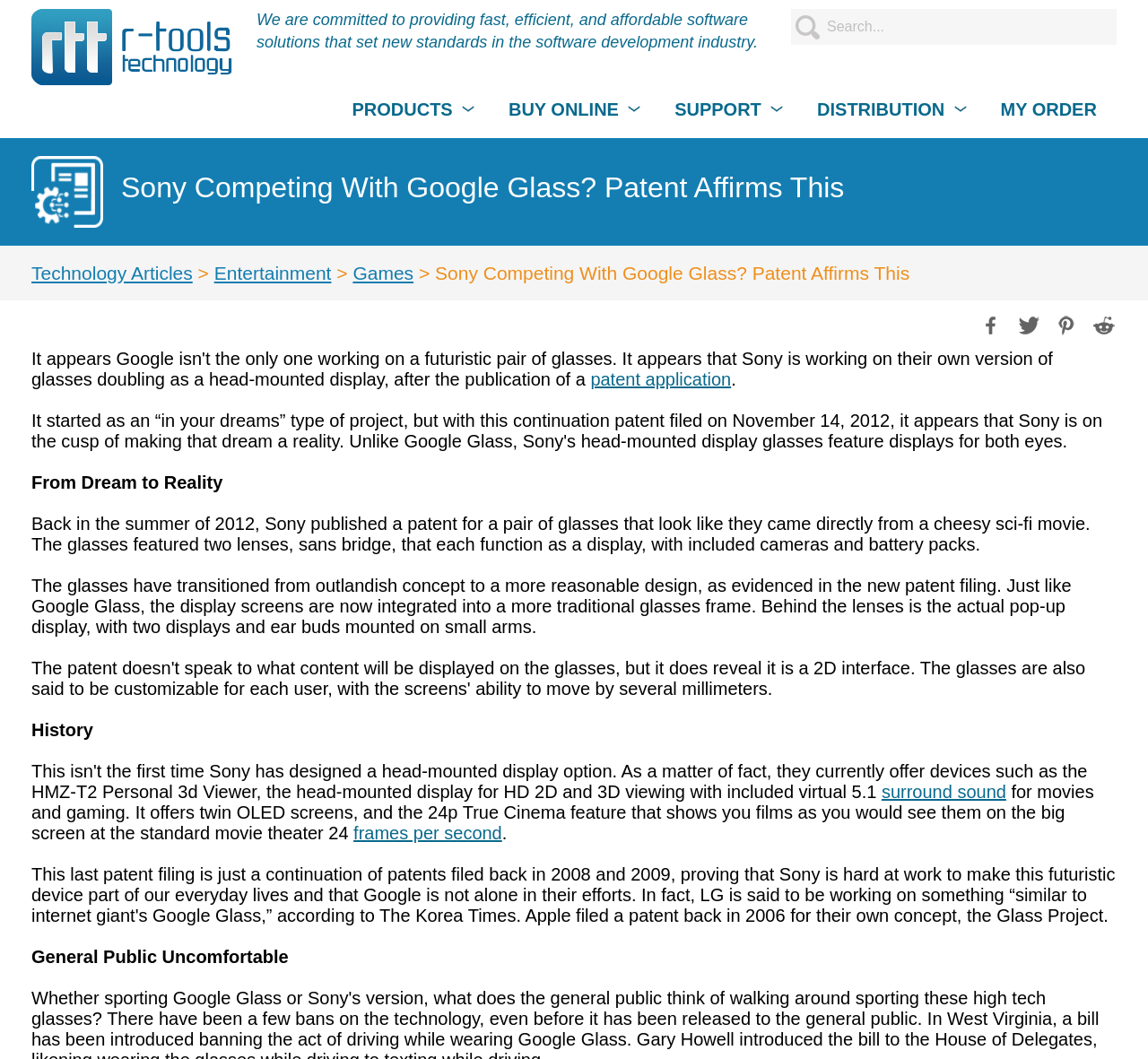Please identify the bounding box coordinates of the clickable element to fulfill the following instruction: "Read about Sony's patent application". The coordinates should be four float numbers between 0 and 1, i.e., [left, top, right, bottom].

[0.514, 0.349, 0.637, 0.367]